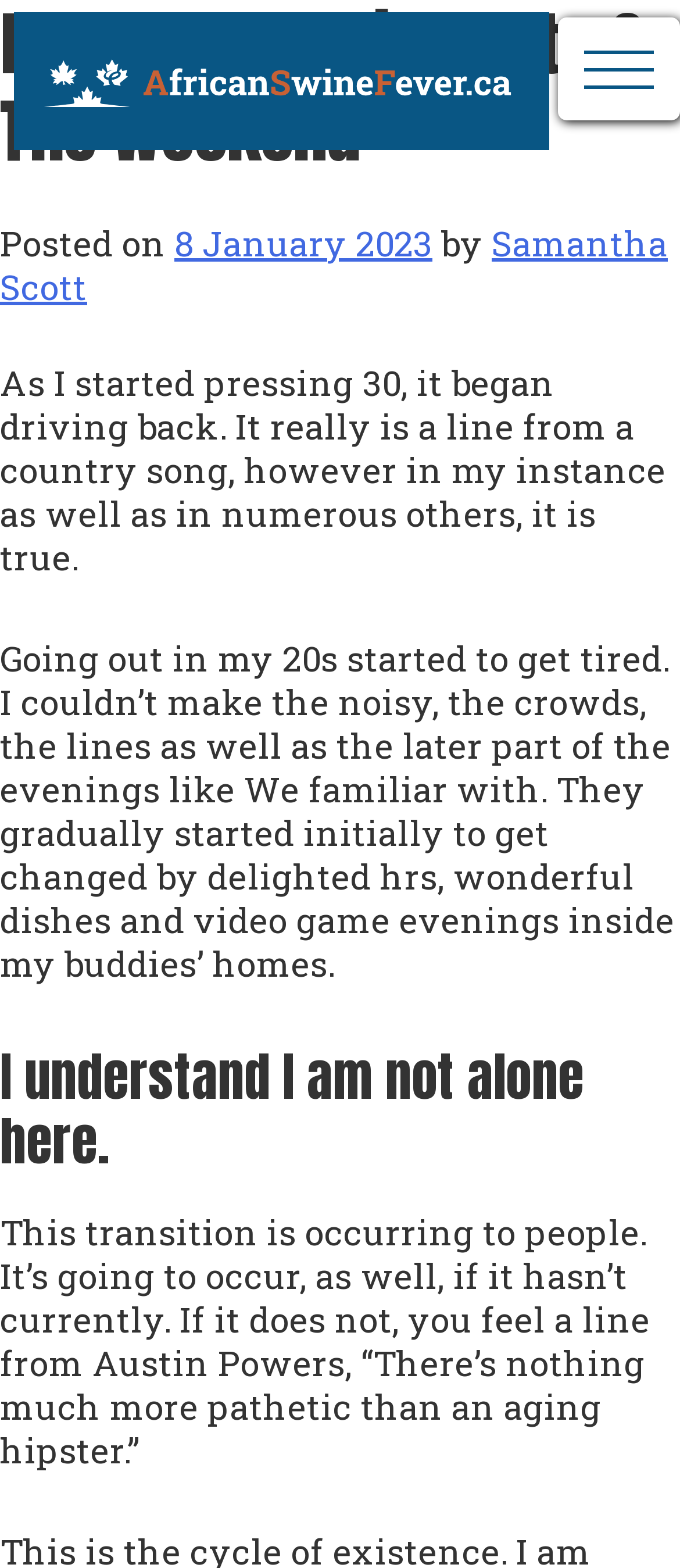Please analyze the image and give a detailed answer to the question:
Who is the author of the post?

The author of the post is mentioned in the section below the main heading, where it says 'by' followed by the name 'Samantha Scott'.